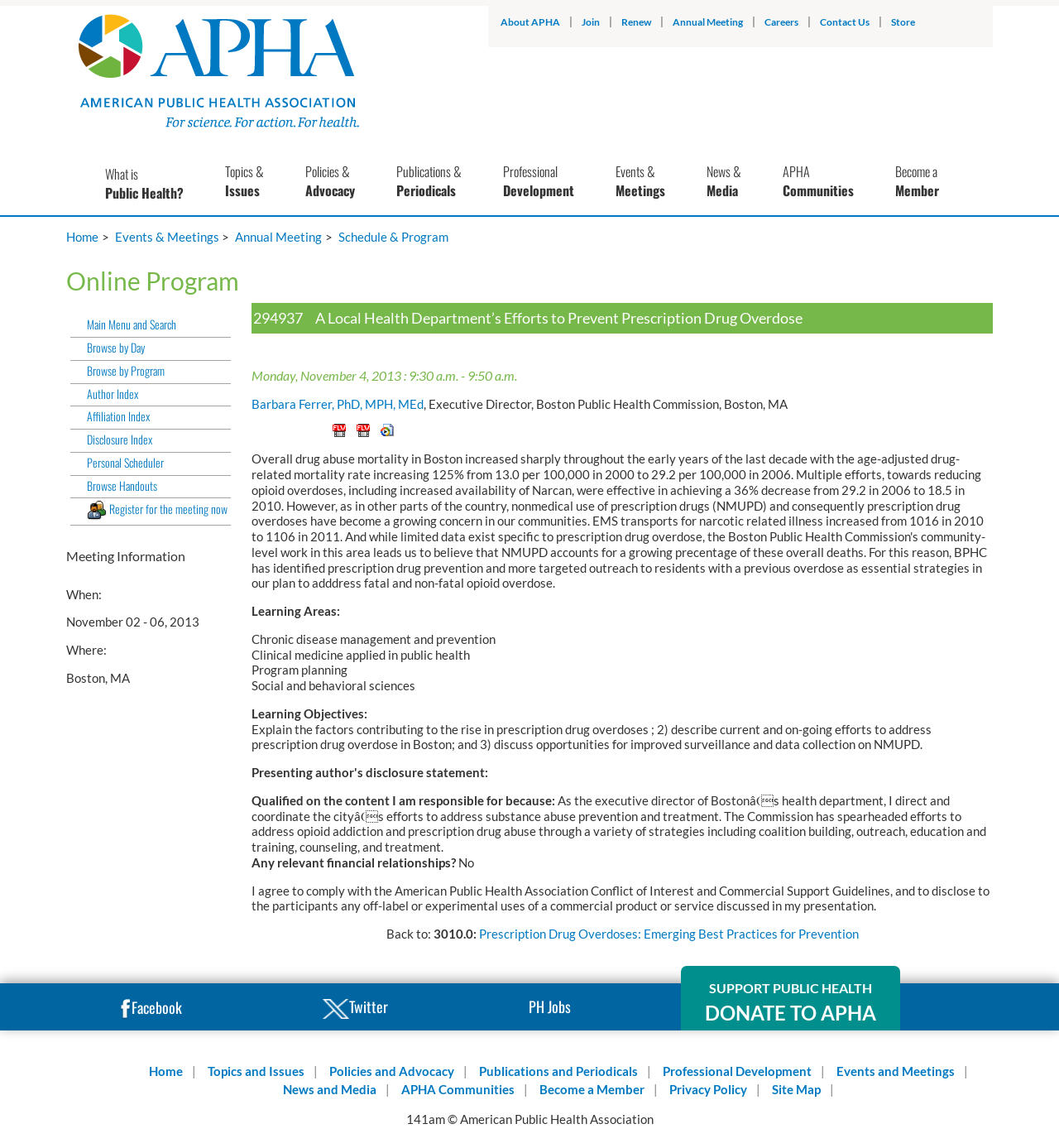Can you provide the bounding box coordinates for the element that should be clicked to implement the instruction: "Learn about 'Prescription Drug Overdoses: Emerging Best Practices for Prevention'"?

[0.452, 0.807, 0.811, 0.82]